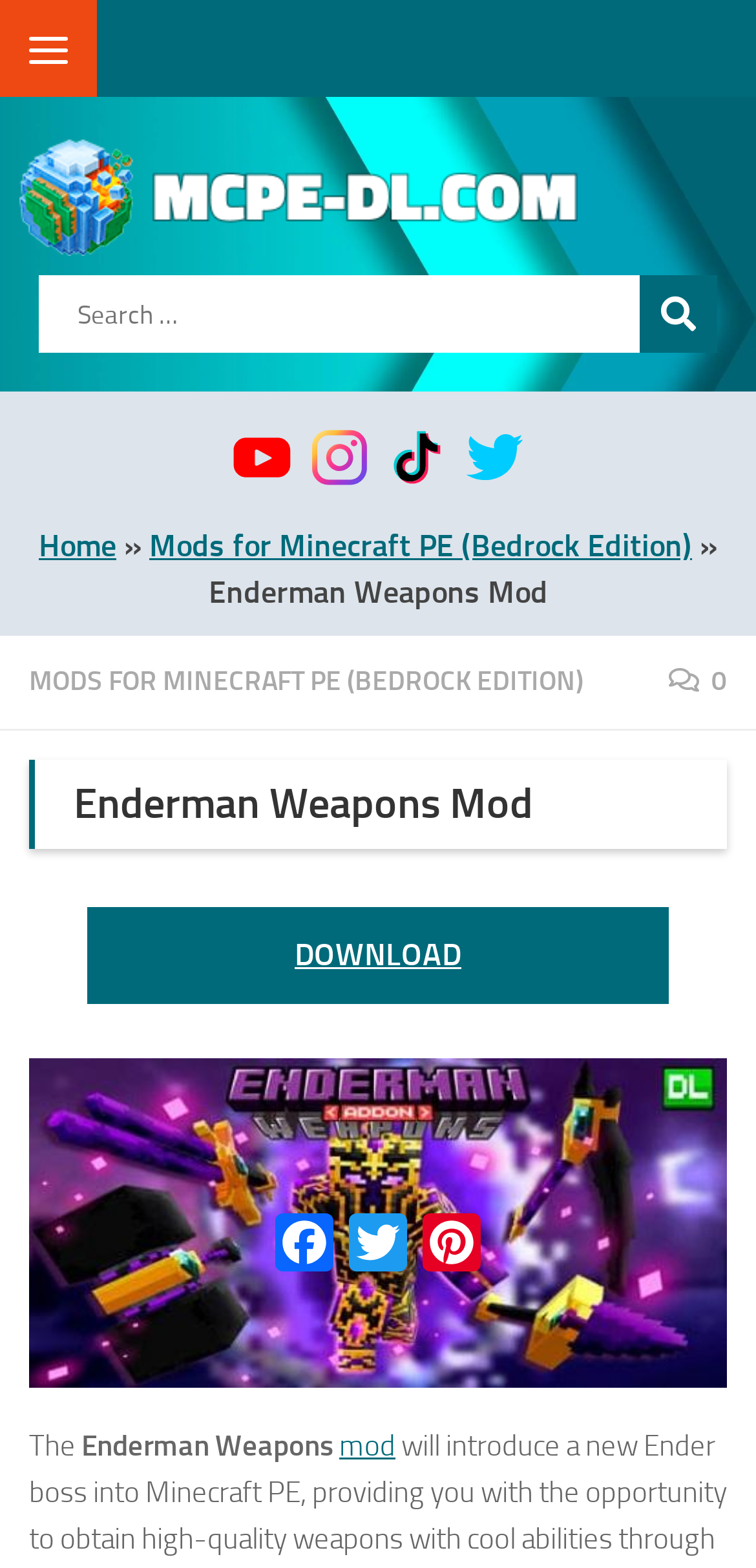Refer to the element description Skip to content and identify the corresponding bounding box in the screenshot. Format the coordinates as (top-left x, top-left y, bottom-right x, bottom-right y) with values in the range of 0 to 1.

[0.01, 0.005, 0.397, 0.064]